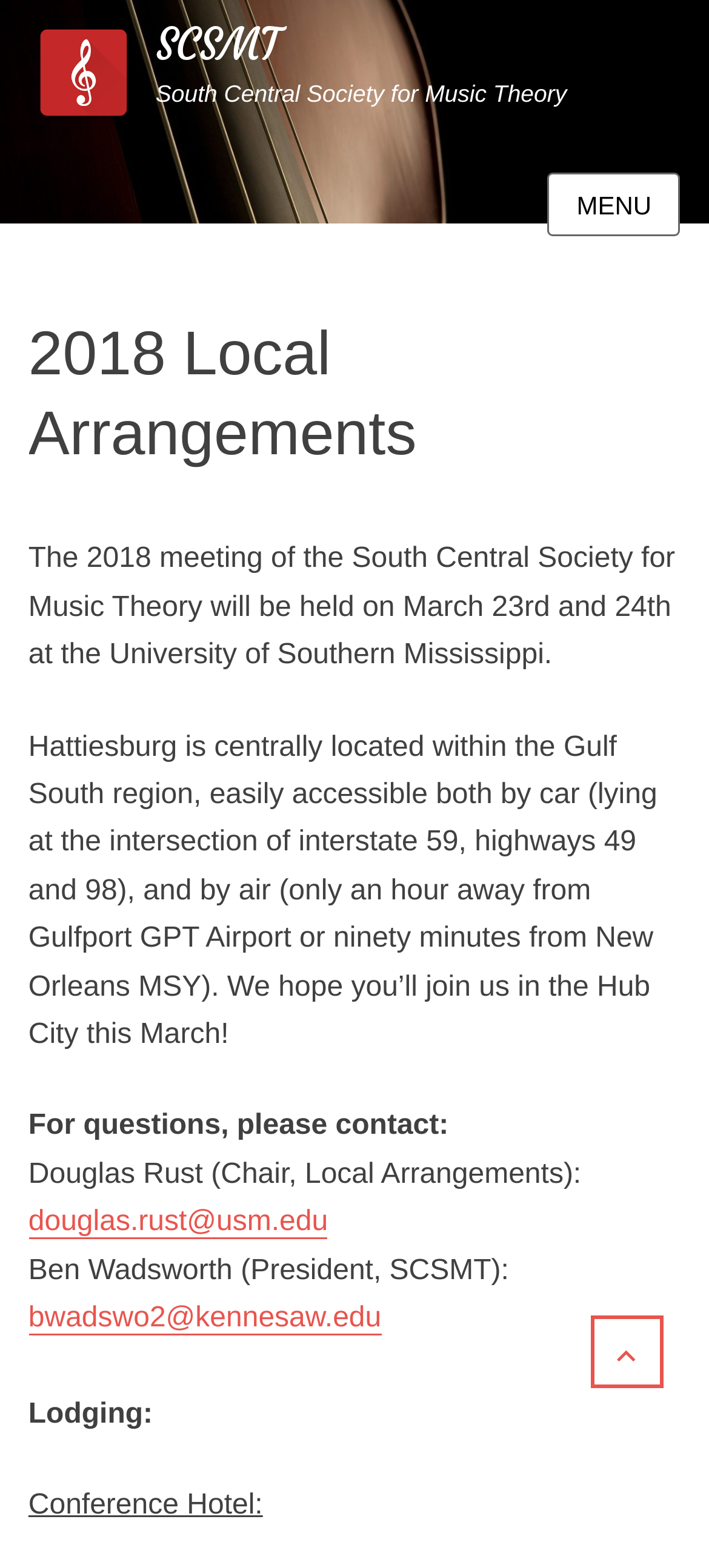Utilize the details in the image to give a detailed response to the question: Who is the chair of local arrangements?

I found the answer by reading the static text element that says 'Douglas Rust (Chair, Local Arrangements):' which is located below the static text element that says 'For questions, please contact:'.